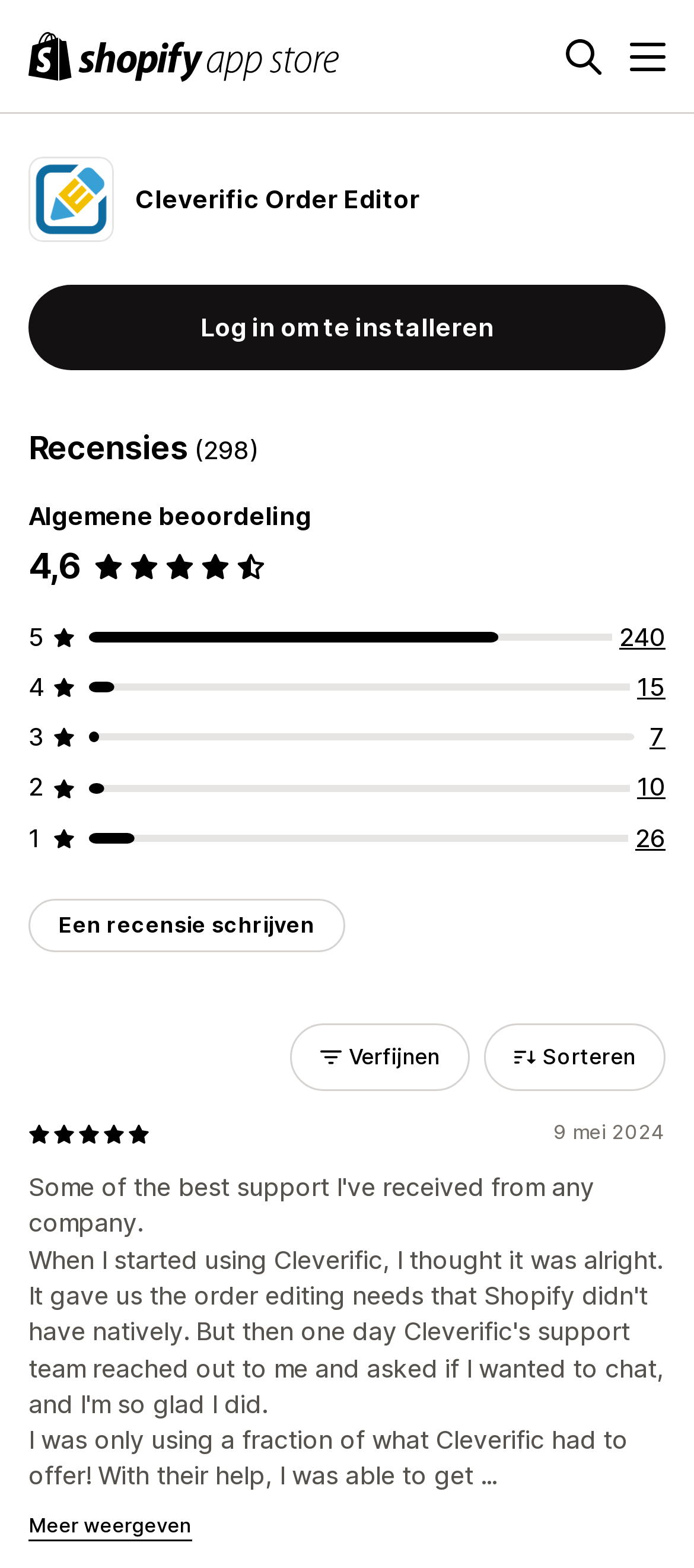Identify and extract the heading text of the webpage.

Cleverific Order Editor